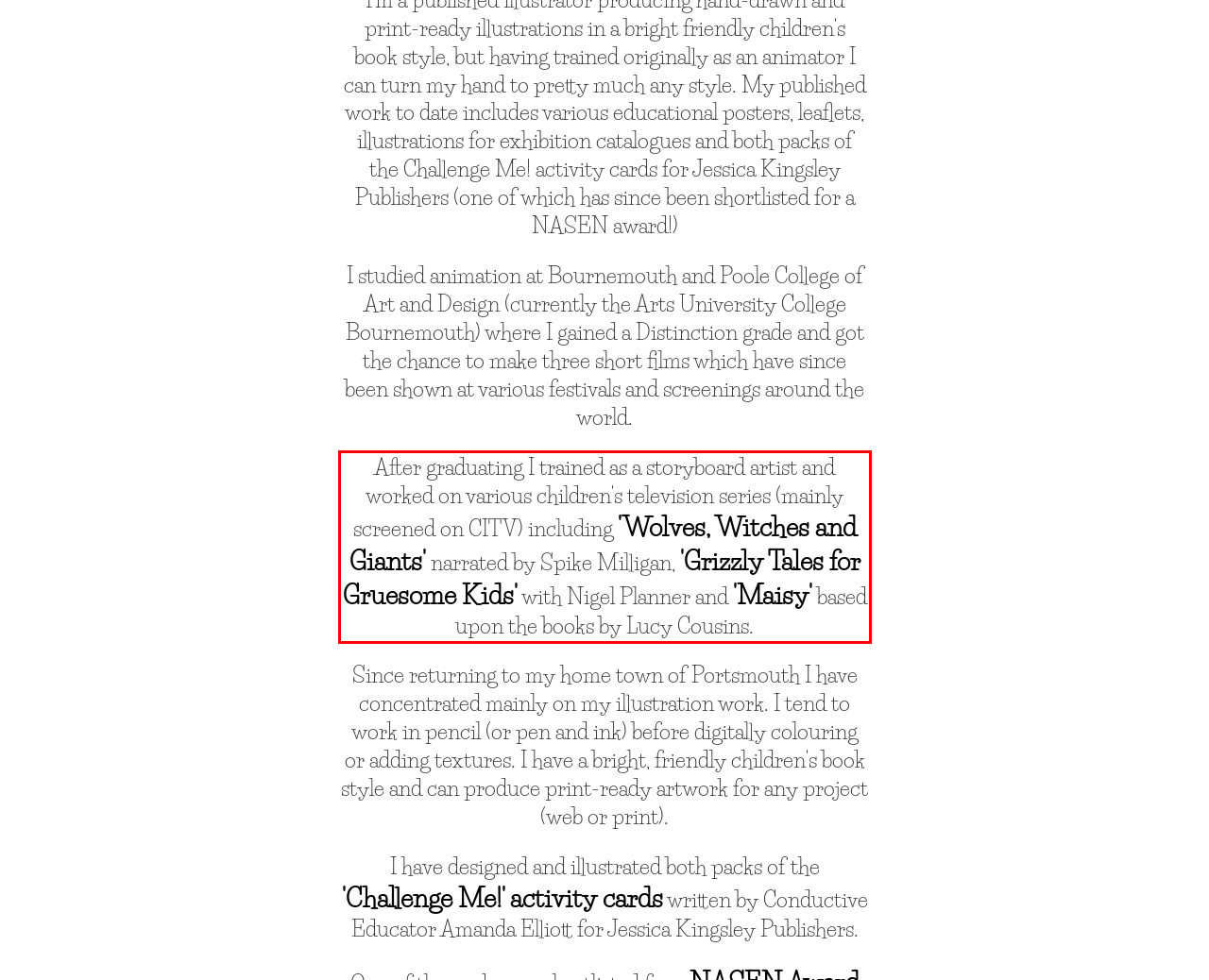Perform OCR on the text inside the red-bordered box in the provided screenshot and output the content.

After graduating I trained as a storyboard artist and worked on various children's television series (mainly screened on CITV) including 'Wolves, Witches and Giants' narrated by Spike Milligan, 'Grizzly Tales for Gruesome Kids' with Nigel Planner and 'Maisy' based upon the books by Lucy Cousins.